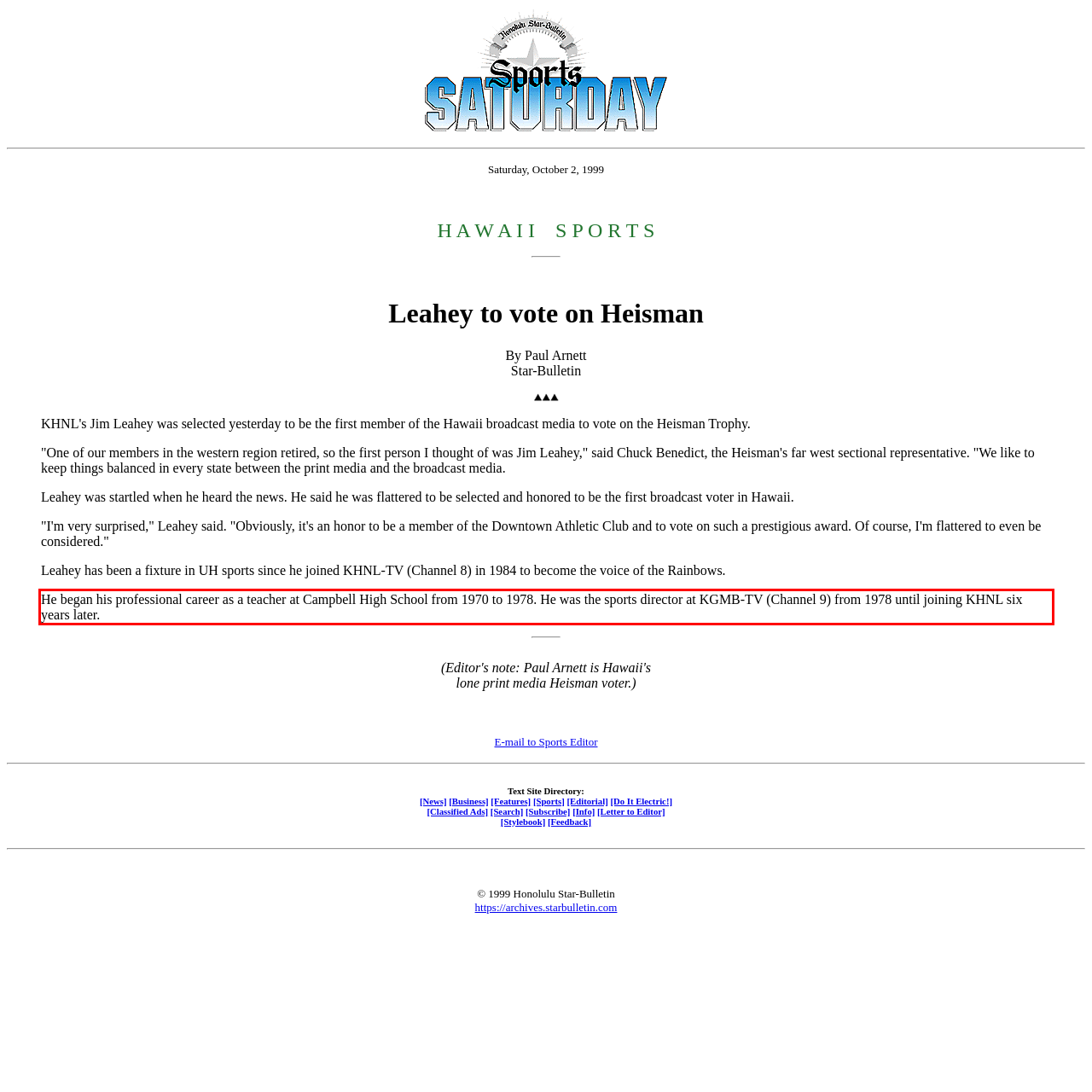Within the provided webpage screenshot, find the red rectangle bounding box and perform OCR to obtain the text content.

He began his professional career as a teacher at Campbell High School from 1970 to 1978. He was the sports director at KGMB-TV (Channel 9) from 1978 until joining KHNL six years later.